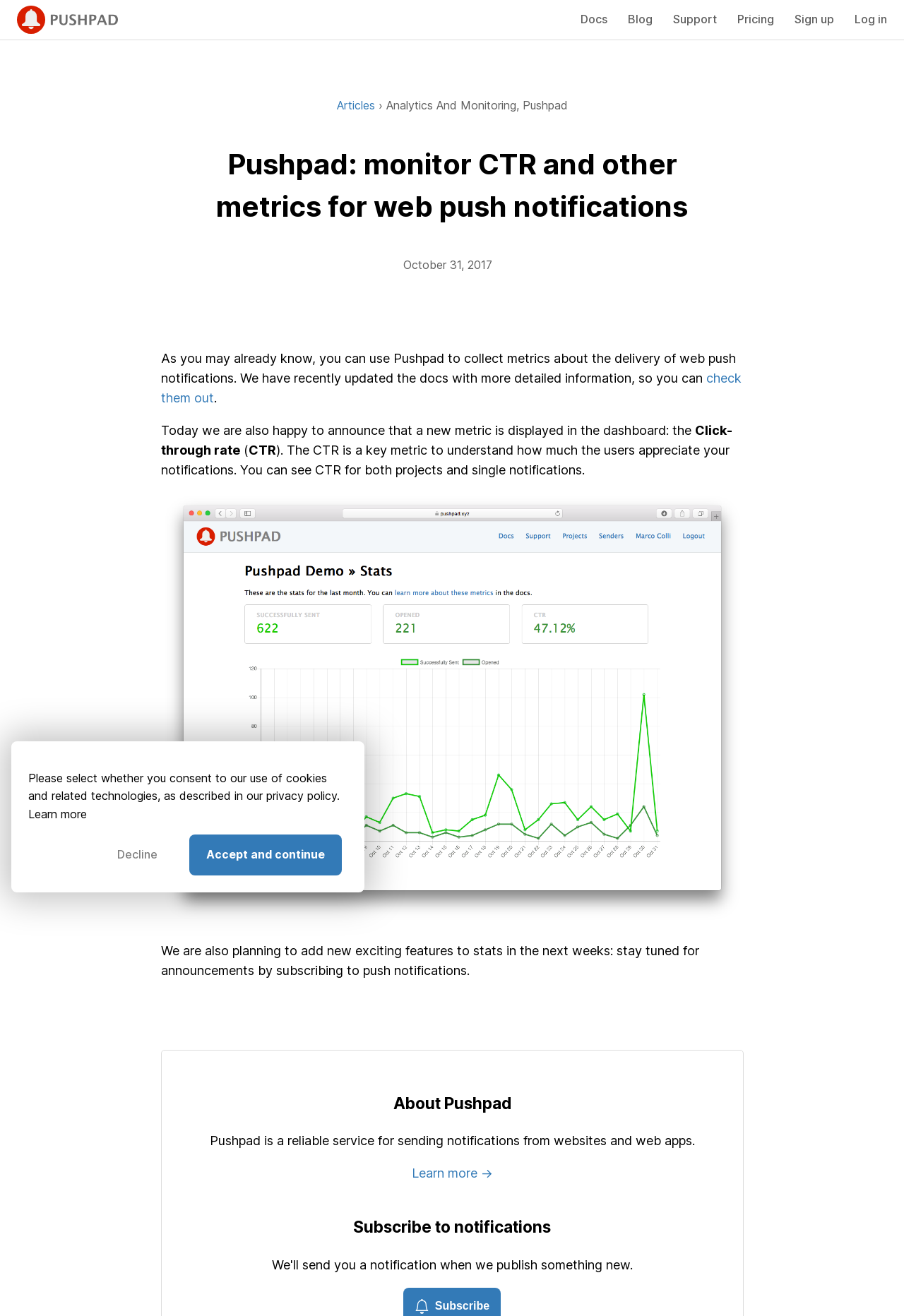Determine the bounding box coordinates of the UI element that matches the following description: "Details". The coordinates should be four float numbers between 0 and 1 in the format [left, top, right, bottom].

None